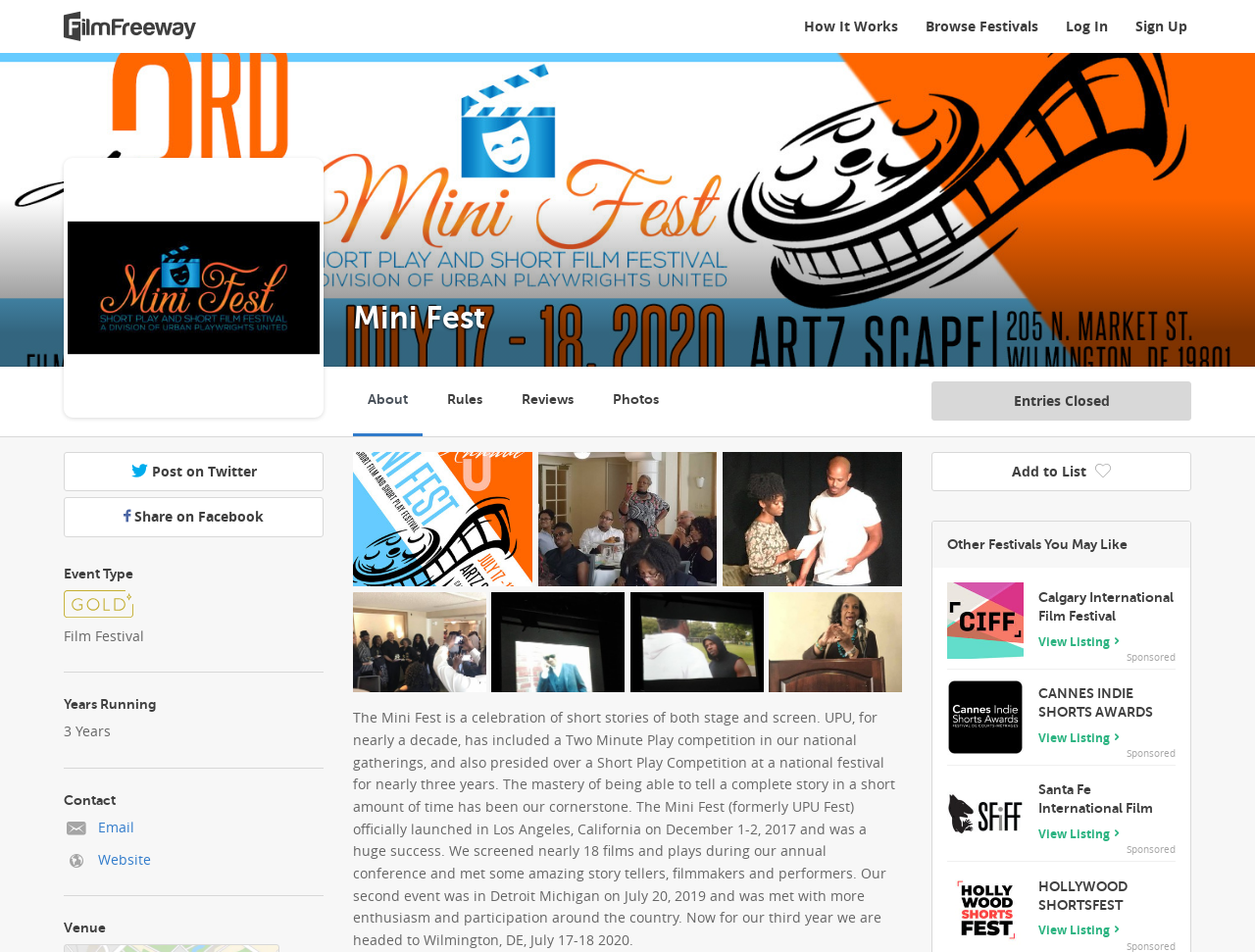Determine the bounding box coordinates of the region that needs to be clicked to achieve the task: "Learn more about Mini Fest".

[0.281, 0.314, 0.746, 0.354]